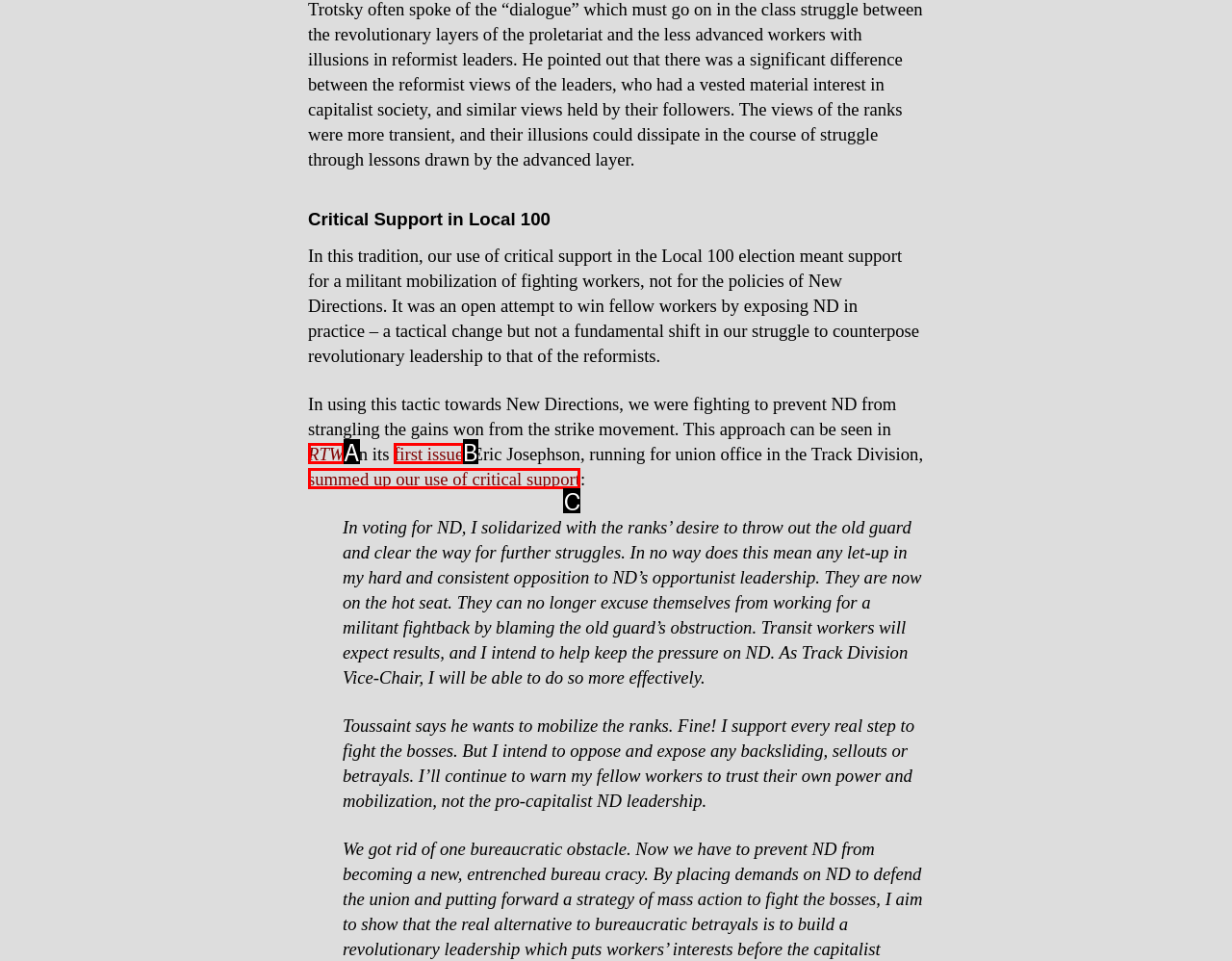Point out the HTML element that matches the following description: RTW
Answer with the letter from the provided choices.

A